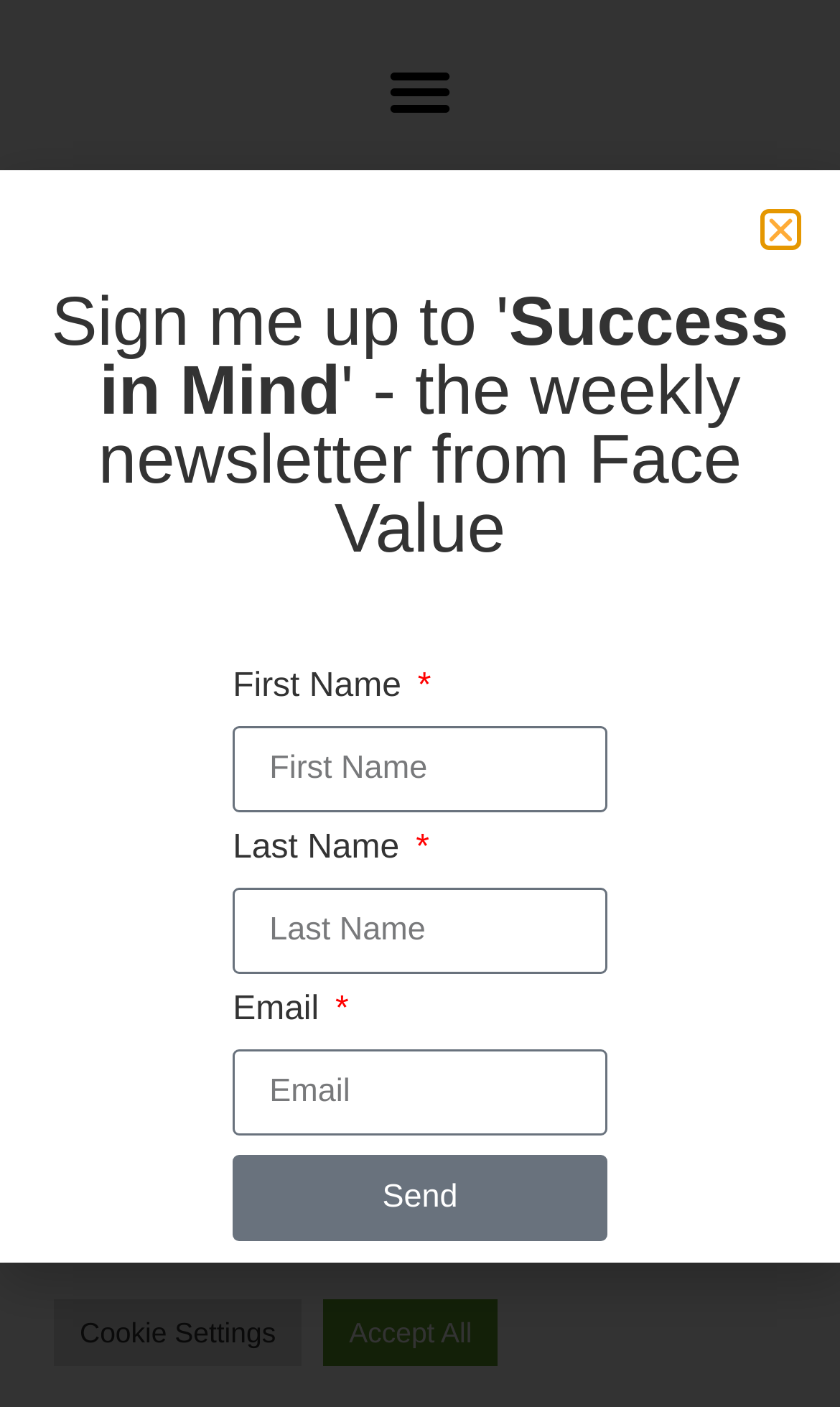Using the description "Accept All", locate and provide the bounding box of the UI element.

[0.385, 0.923, 0.593, 0.971]